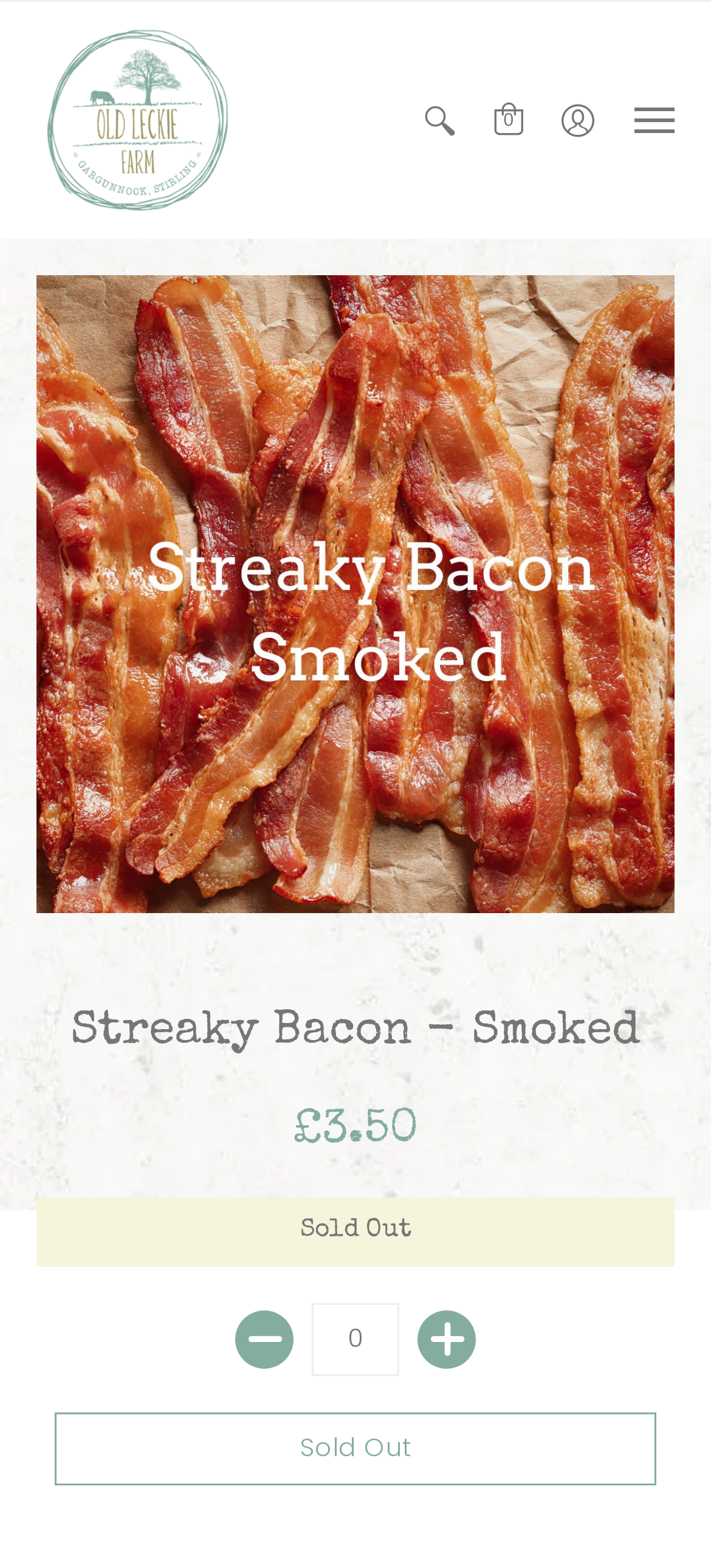Please find the bounding box coordinates of the element's region to be clicked to carry out this instruction: "View cart".

[0.667, 0.001, 0.764, 0.152]